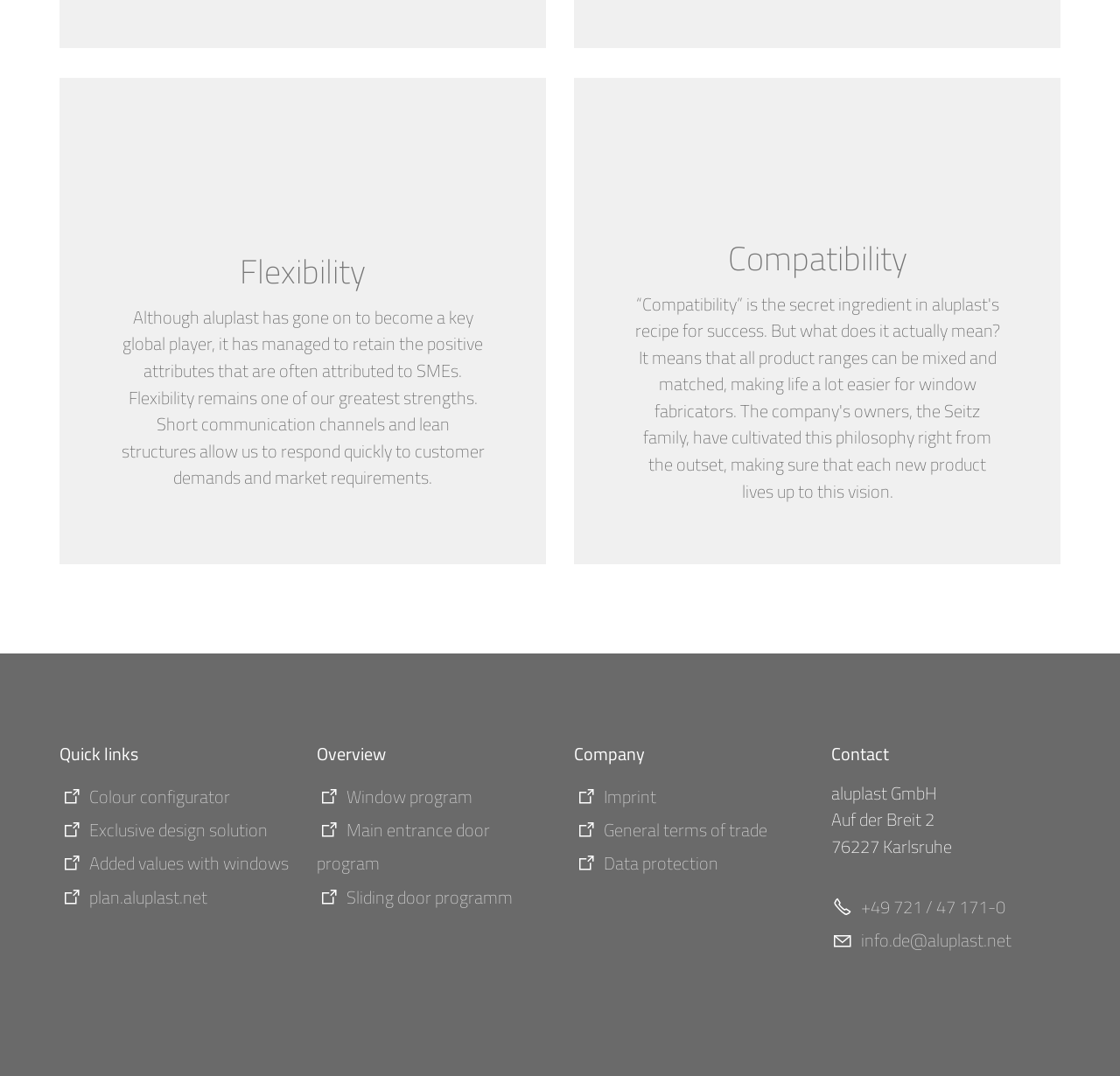Respond concisely with one word or phrase to the following query:
What is the company's strength?

Flexibility